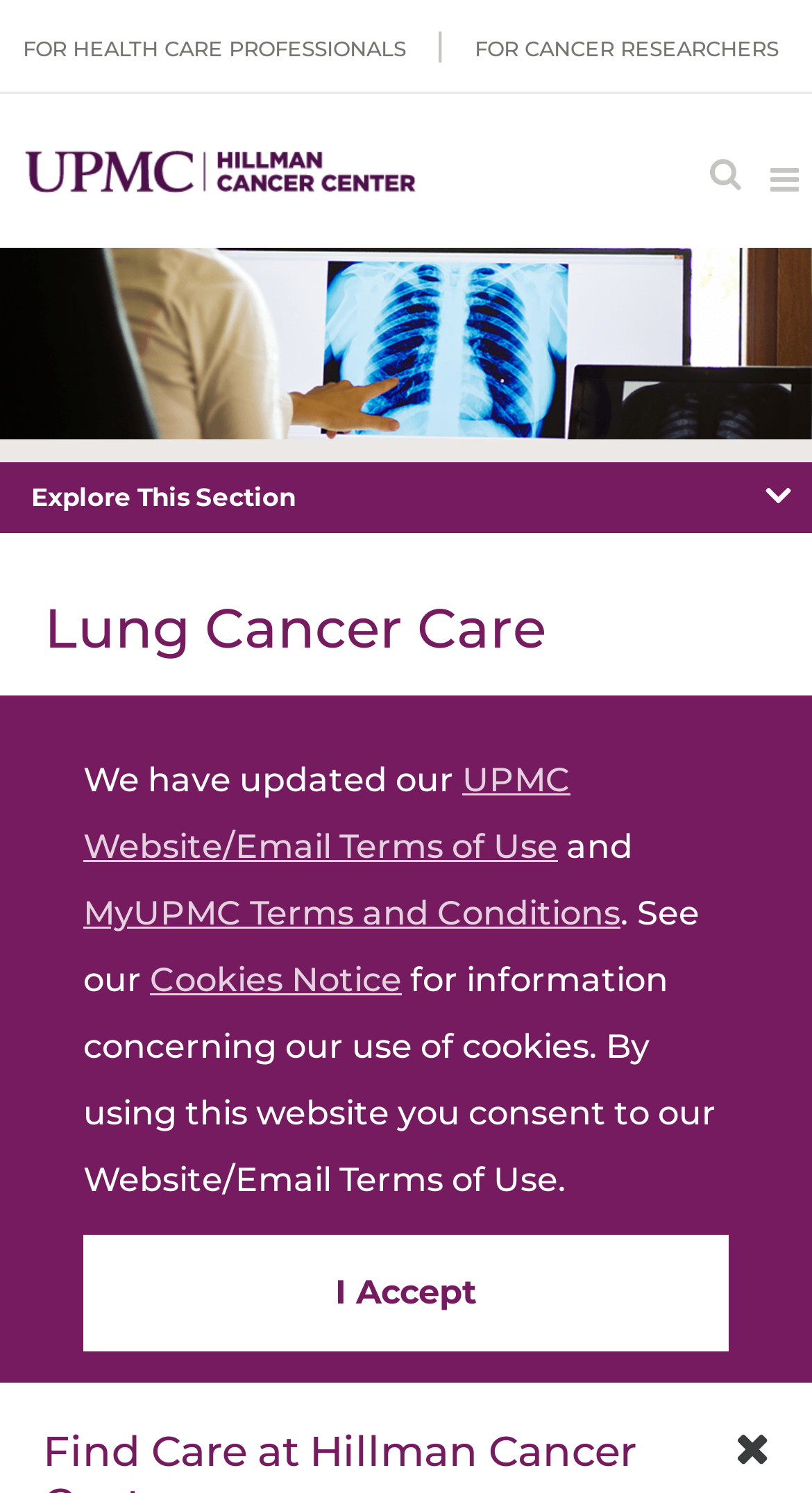Determine the coordinates of the bounding box that should be clicked to complete the instruction: "Click on UPMC CancerCenter Logo". The coordinates should be represented by four float numbers between 0 and 1: [left, top, right, bottom].

[0.015, 0.091, 0.536, 0.137]